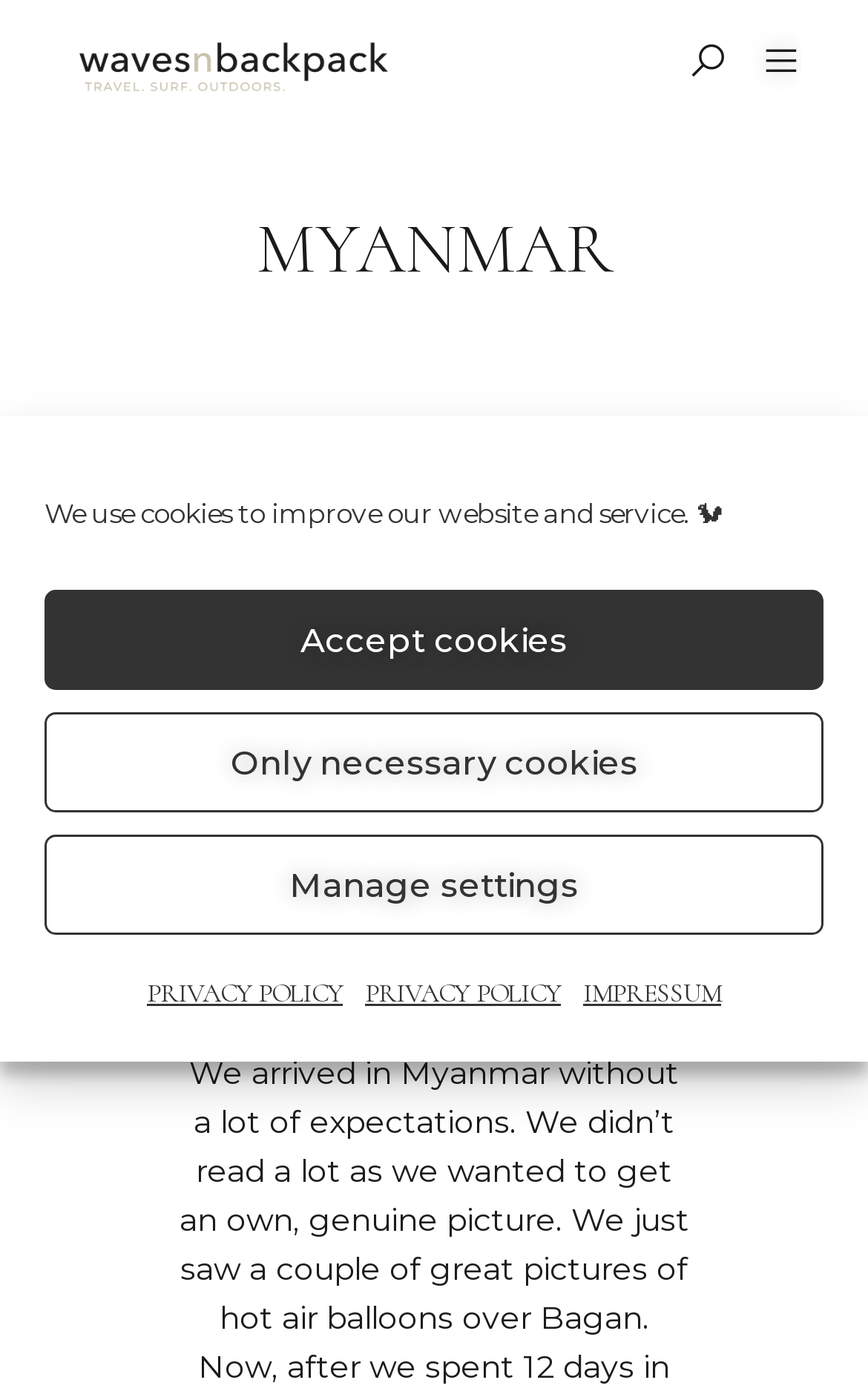Use a single word or phrase to respond to the question:
What is the website about?

Travel and outdoors